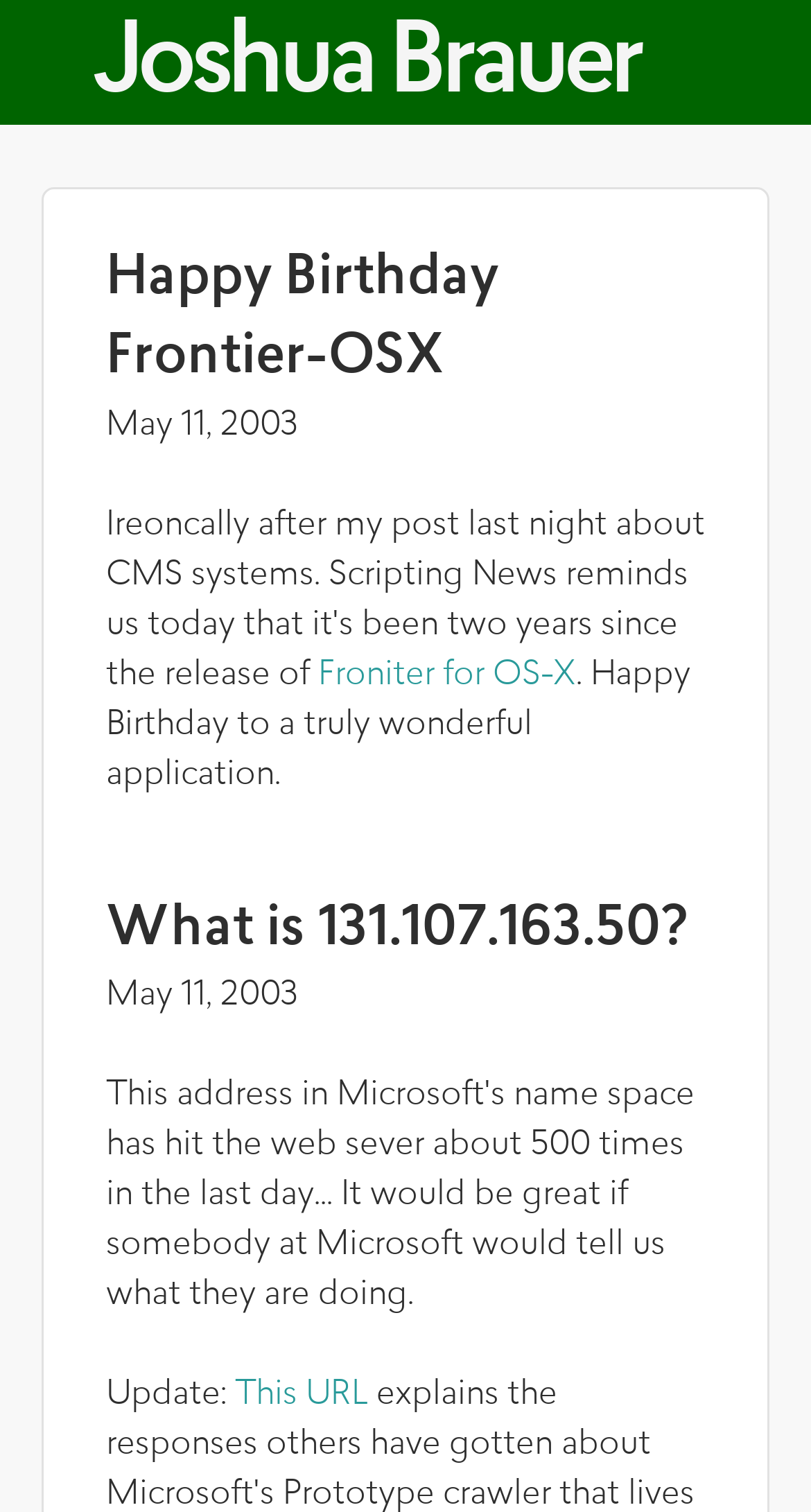What is the name of the author?
Using the image, give a concise answer in the form of a single word or short phrase.

Joshua Brauer